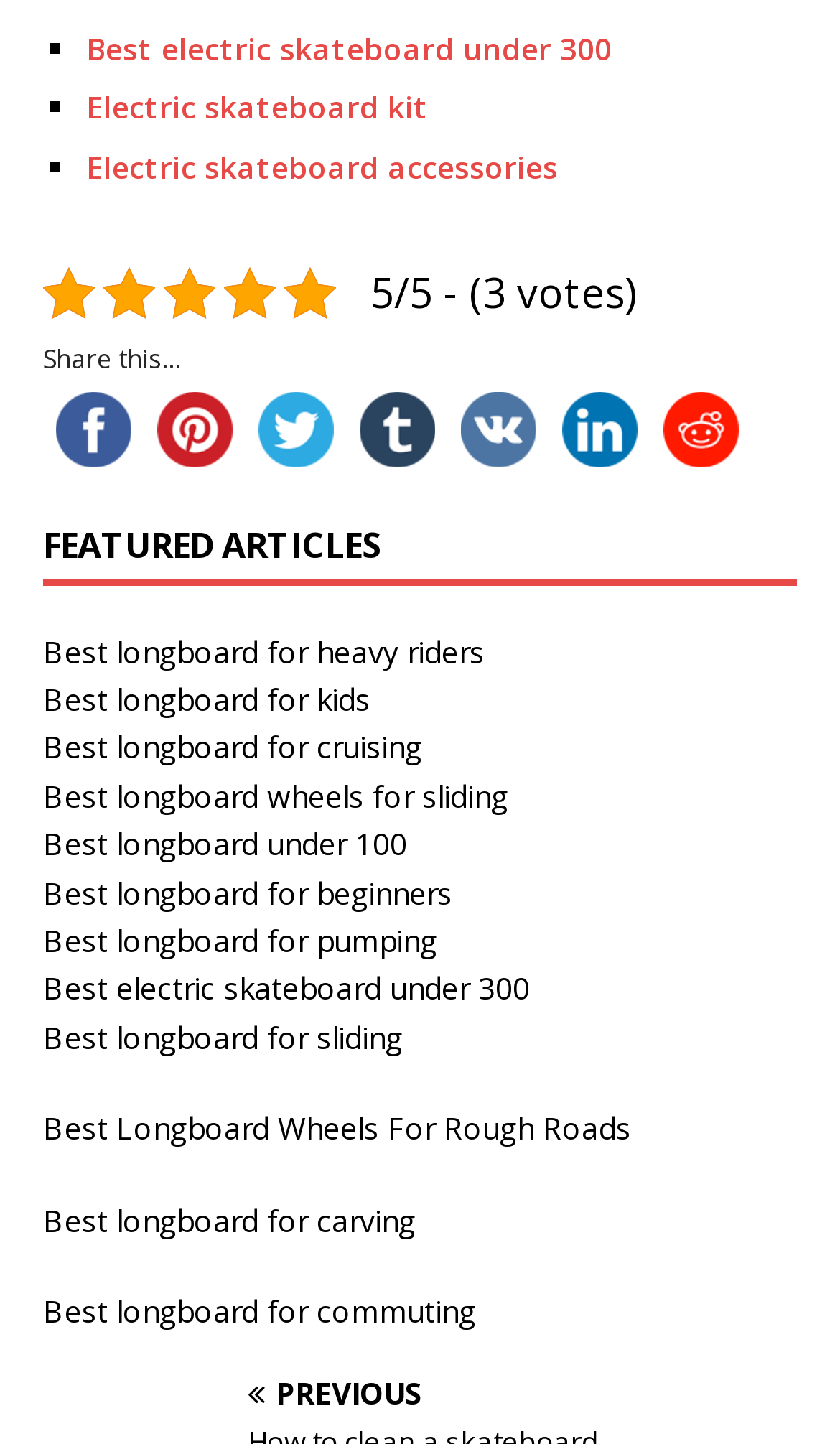Determine the bounding box coordinates for the clickable element to execute this instruction: "Share on reddit". Provide the coordinates as four float numbers between 0 and 1, i.e., [left, top, right, bottom].

[0.774, 0.283, 0.895, 0.308]